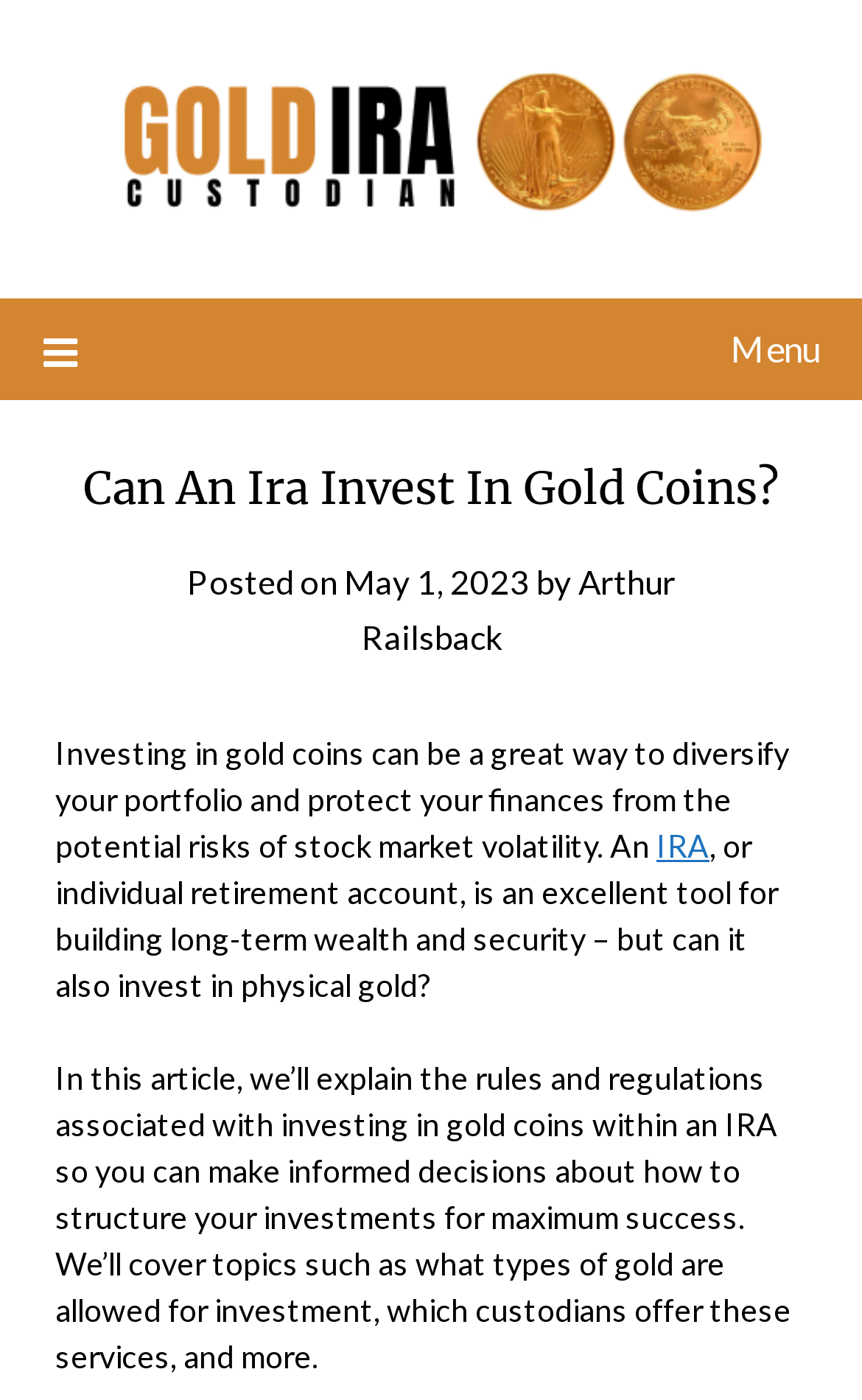Using floating point numbers between 0 and 1, provide the bounding box coordinates in the format (top-left x, top-left y, bottom-right x, bottom-right y). Locate the UI element described here: IRA

[0.762, 0.59, 0.823, 0.617]